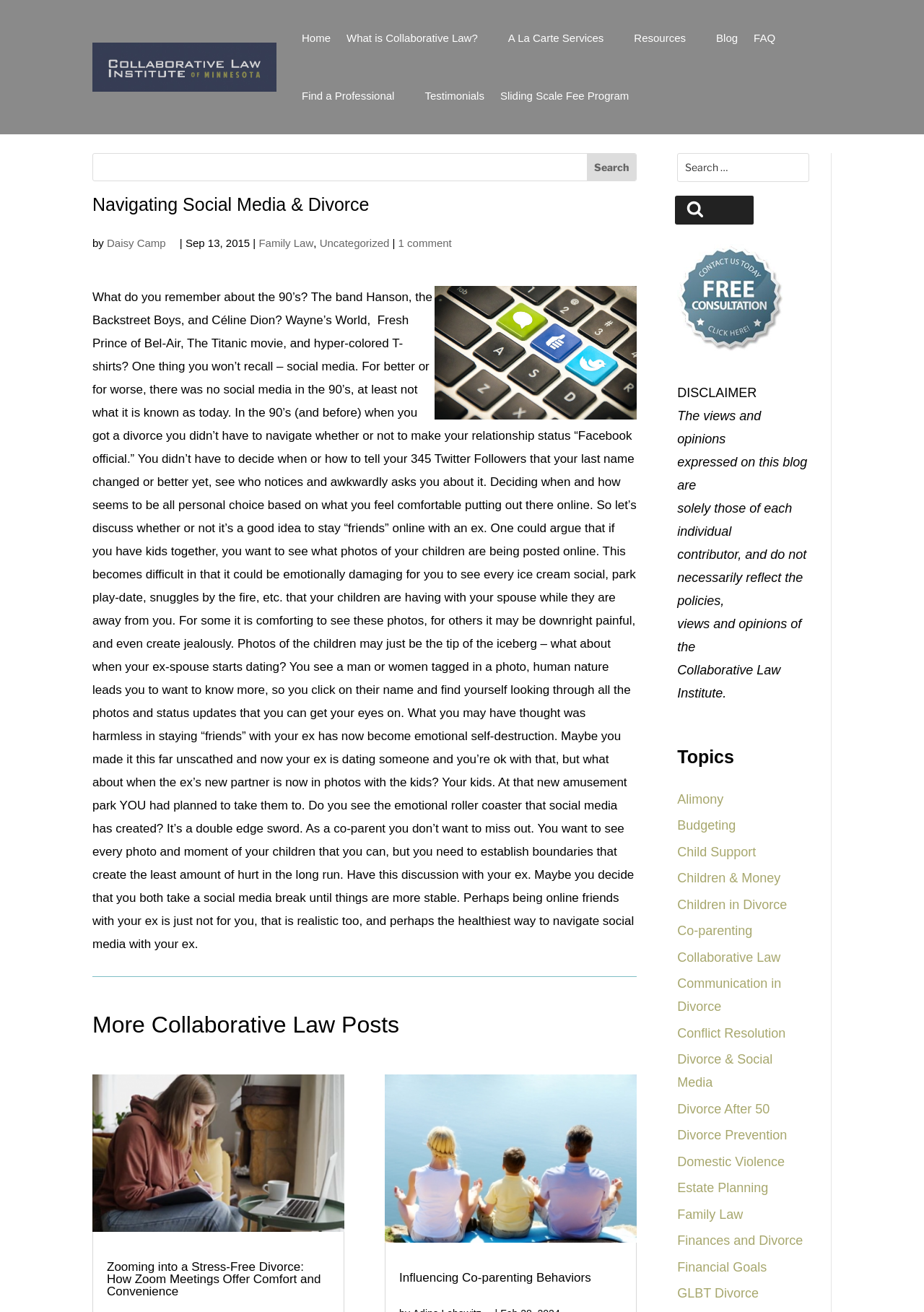Please identify the primary heading of the webpage and give its text content.

Navigating Social Media & Divorce